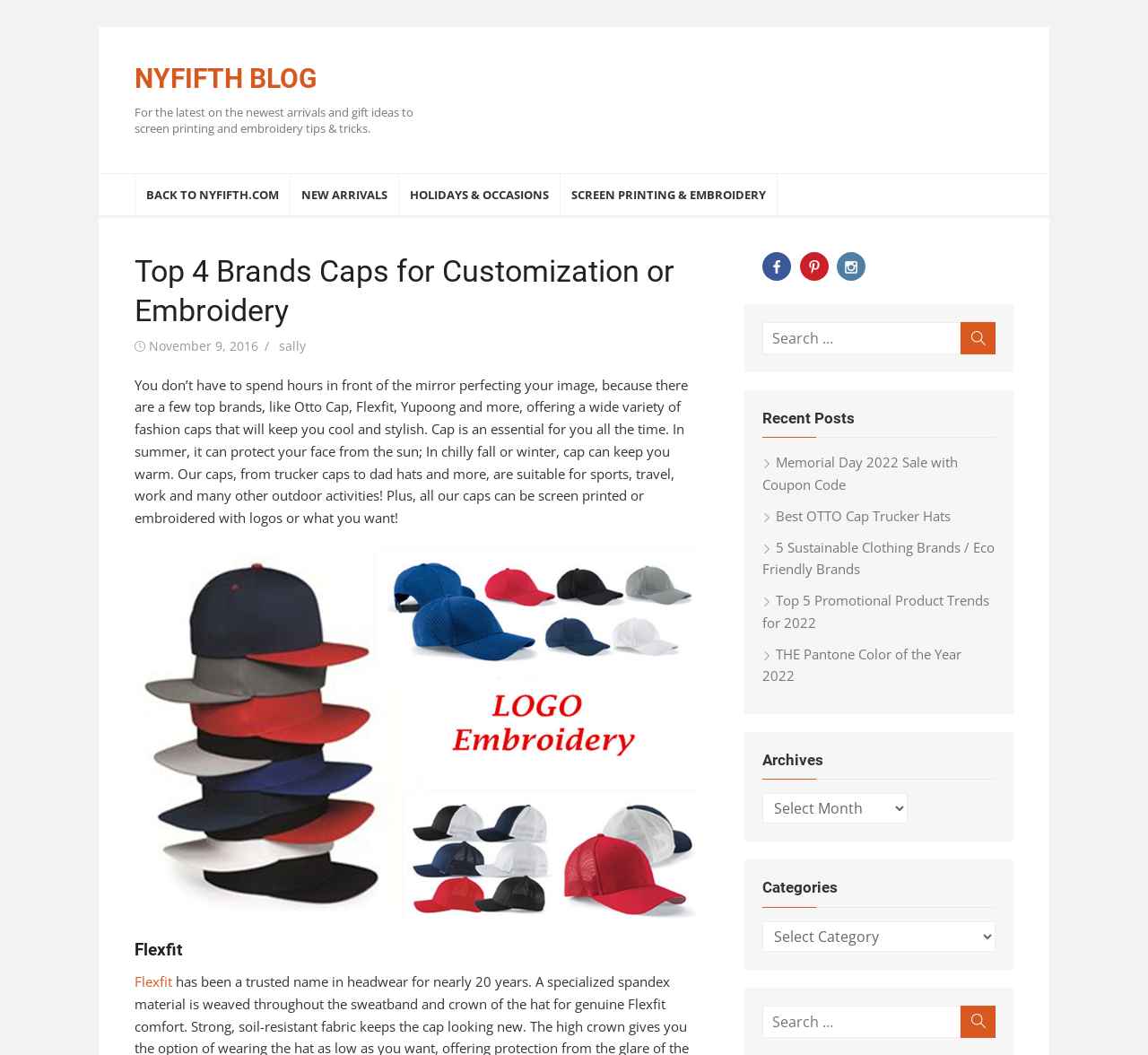Determine the bounding box coordinates for the UI element matching this description: "sally".

[0.243, 0.319, 0.266, 0.335]